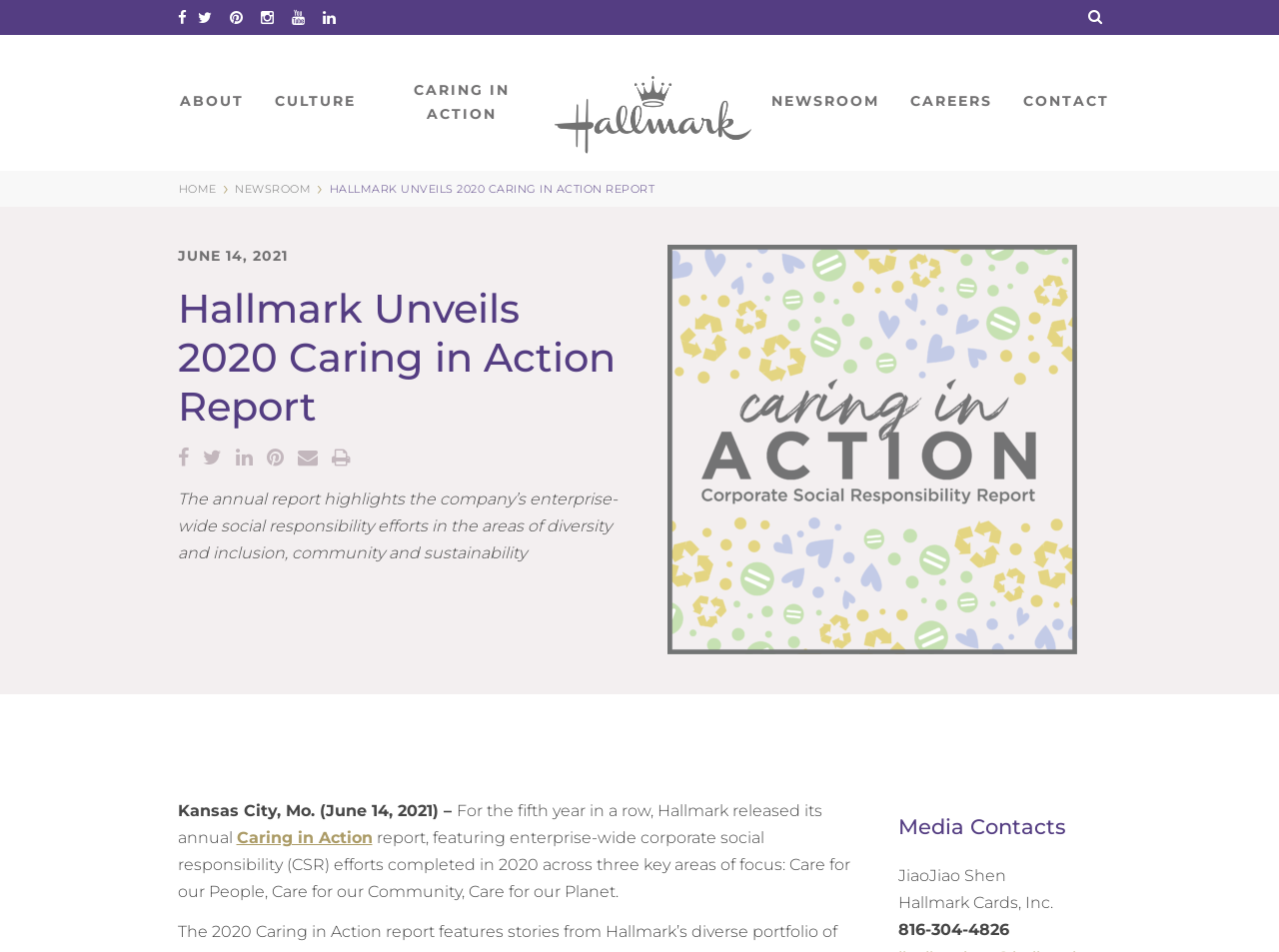Please find the bounding box for the UI component described as follows: "Contact".

[0.8, 0.095, 0.867, 0.124]